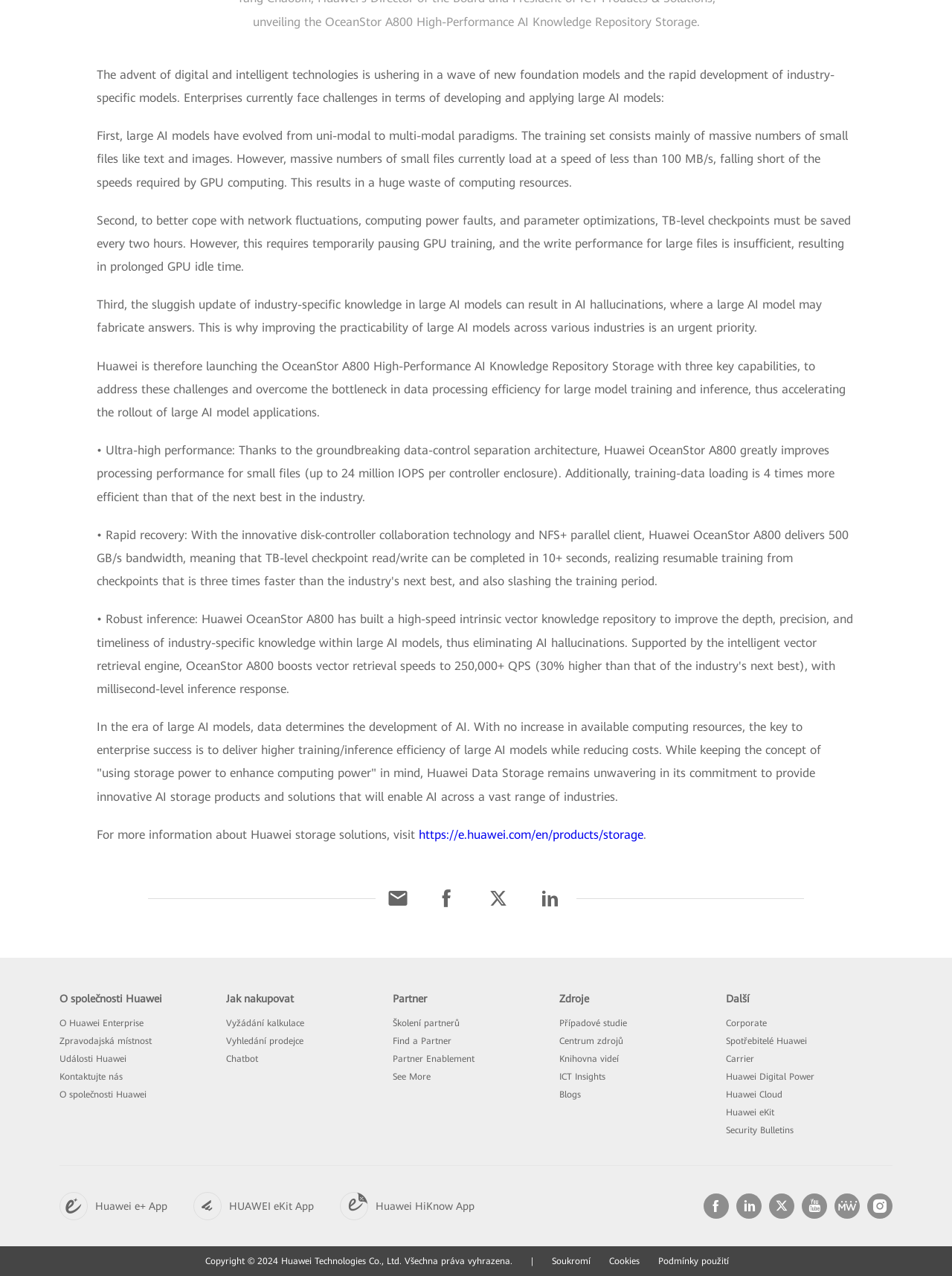Please find and report the bounding box coordinates of the element to click in order to perform the following action: "Visit Huawei storage solutions". The coordinates should be expressed as four float numbers between 0 and 1, in the format [left, top, right, bottom].

[0.44, 0.649, 0.676, 0.66]